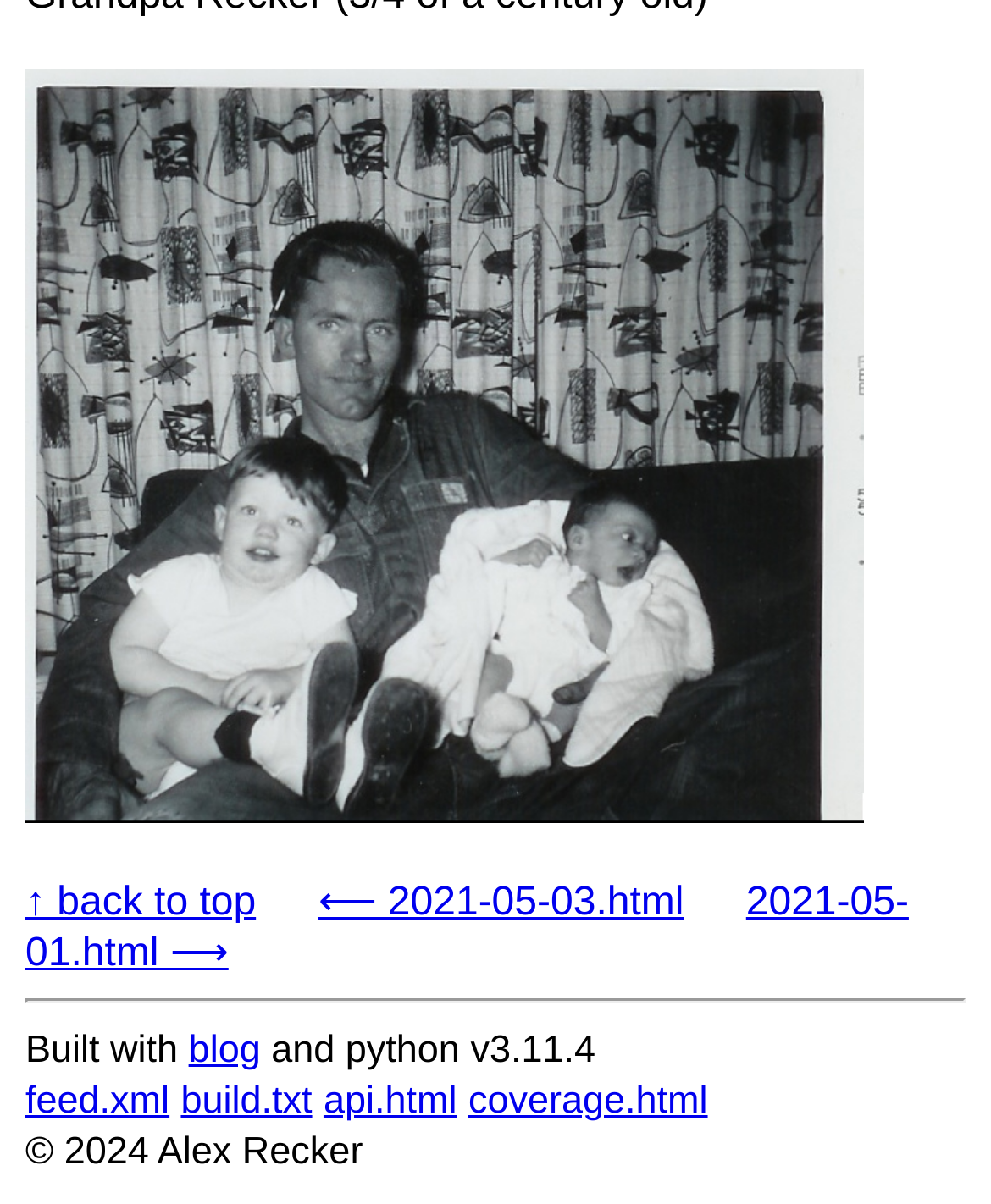Could you specify the bounding box coordinates for the clickable section to complete the following instruction: "view feed"?

[0.026, 0.897, 0.171, 0.933]